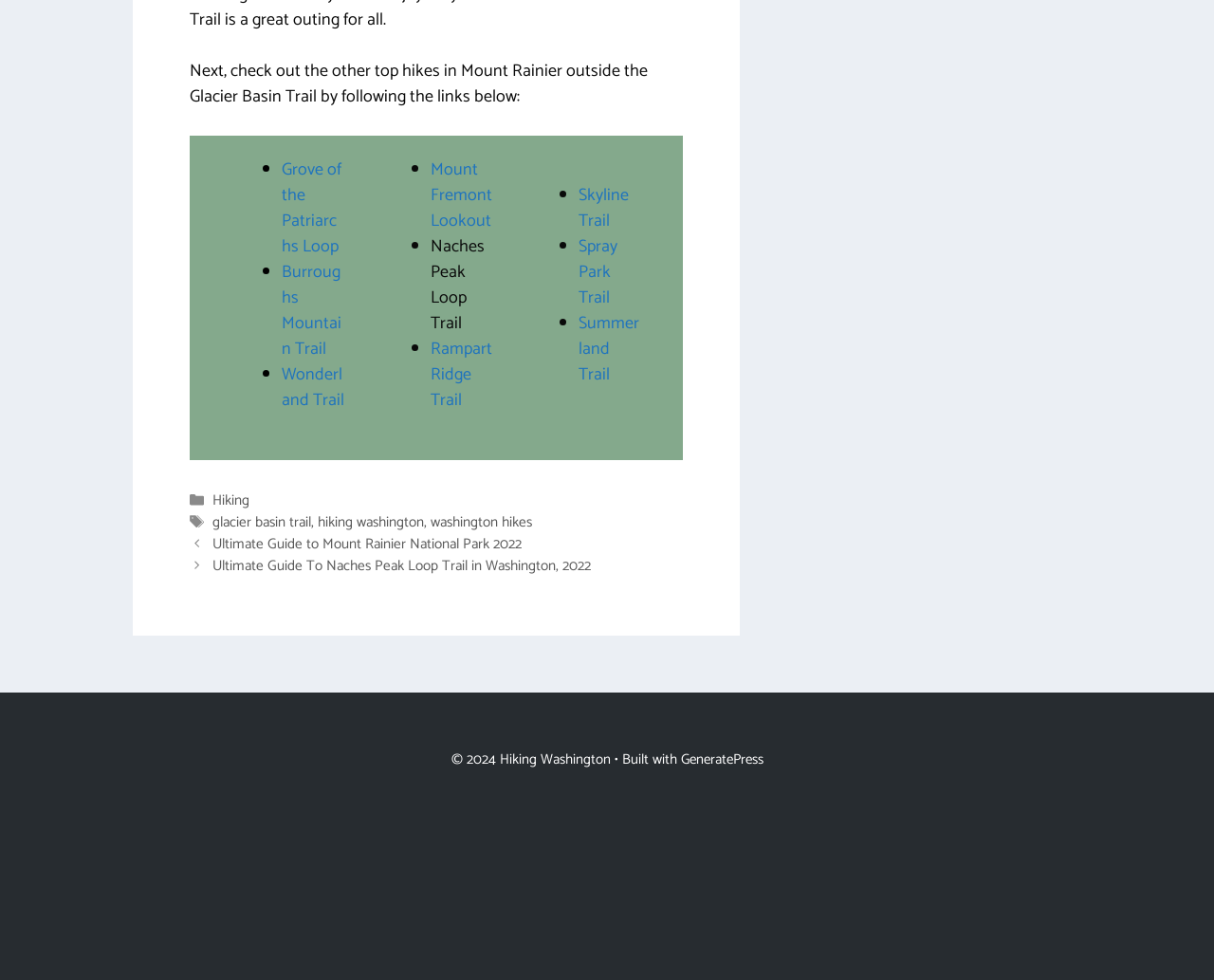Please identify the bounding box coordinates of the clickable area that will allow you to execute the instruction: "Click on the link to Grove of the Patriarchs Loop".

[0.232, 0.158, 0.281, 0.266]